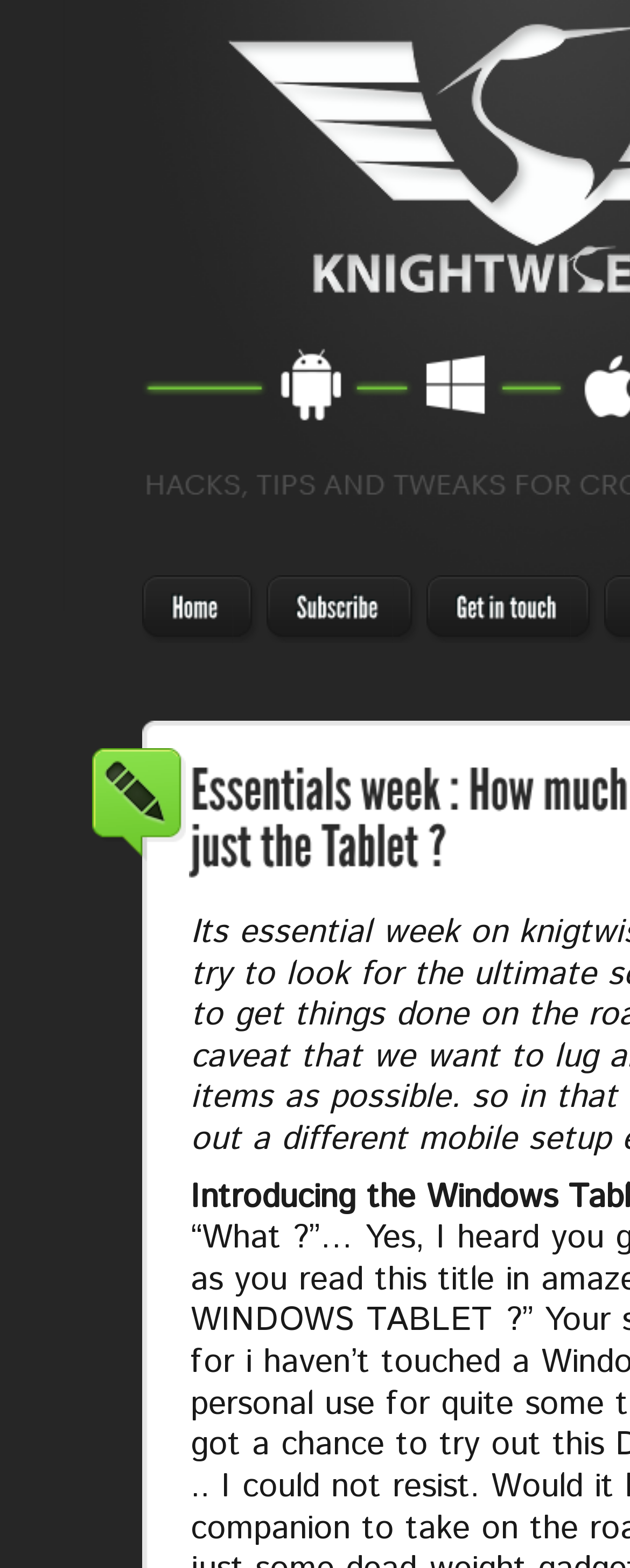Answer the question in one word or a short phrase:
How many canvas elements are there?

12